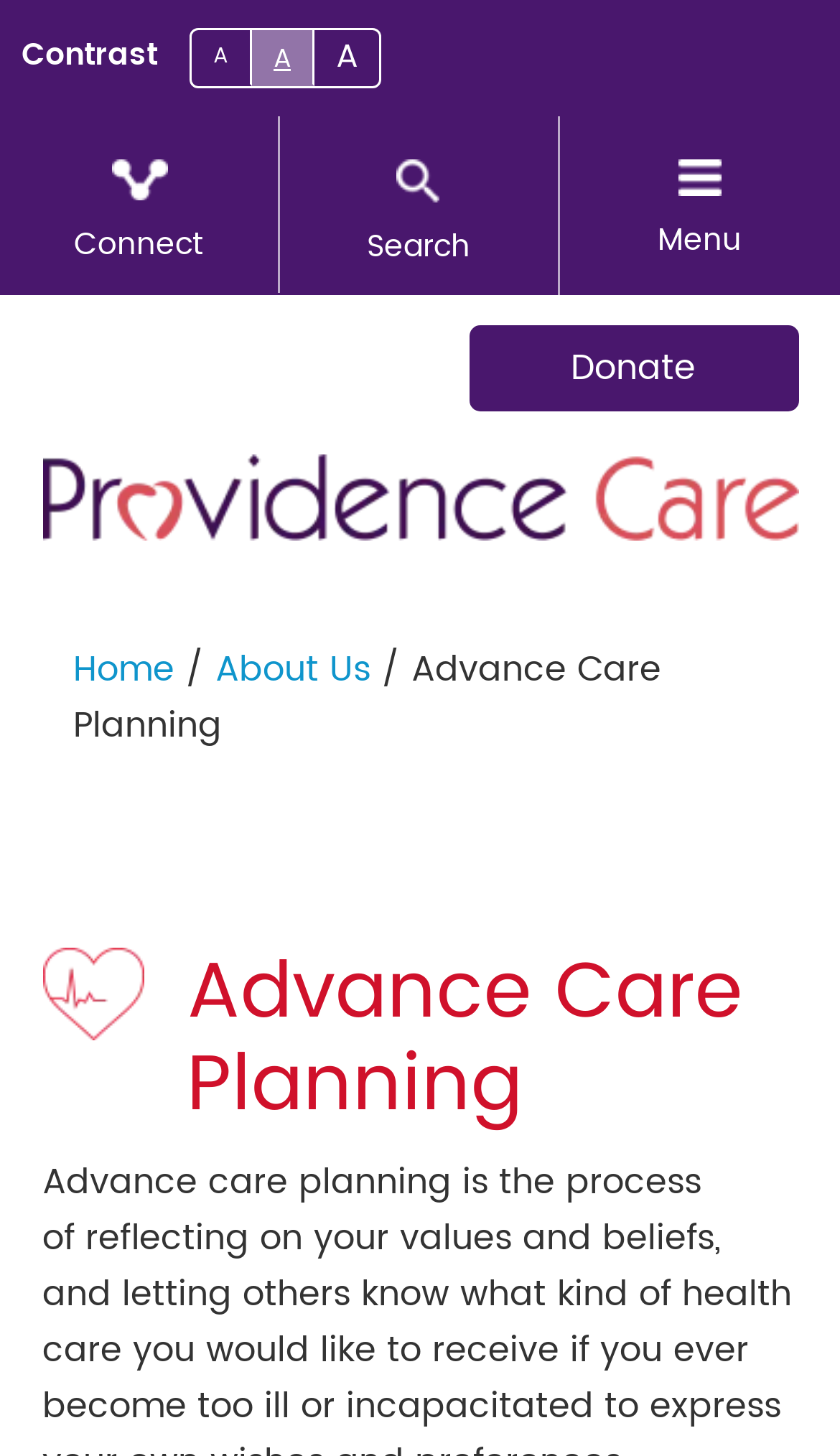Locate the bounding box coordinates of the element that should be clicked to fulfill the instruction: "donate to Providence Care".

[0.558, 0.223, 0.95, 0.282]